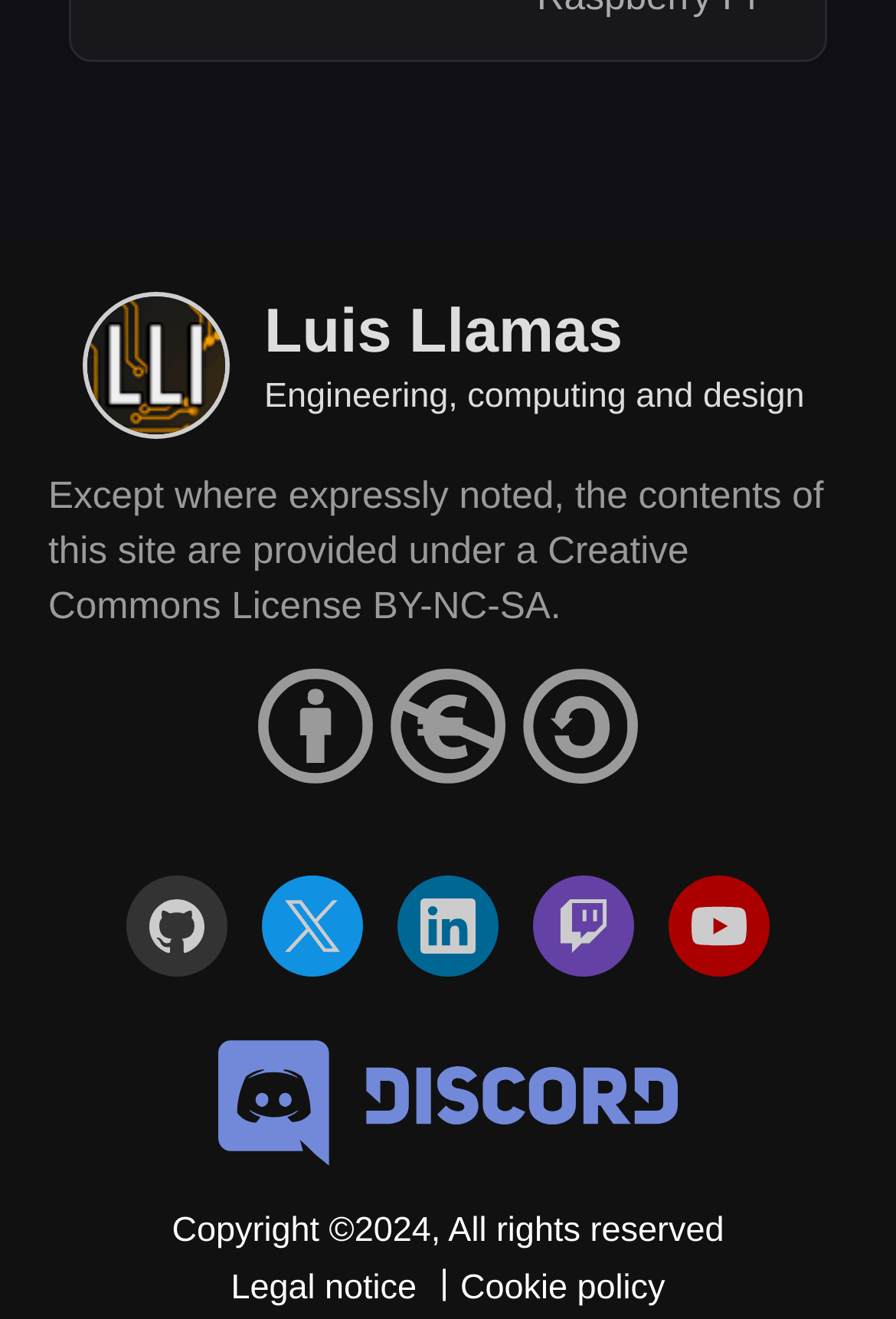Locate the bounding box coordinates of the element that should be clicked to fulfill the instruction: "Go to github".

[0.141, 0.664, 0.254, 0.741]